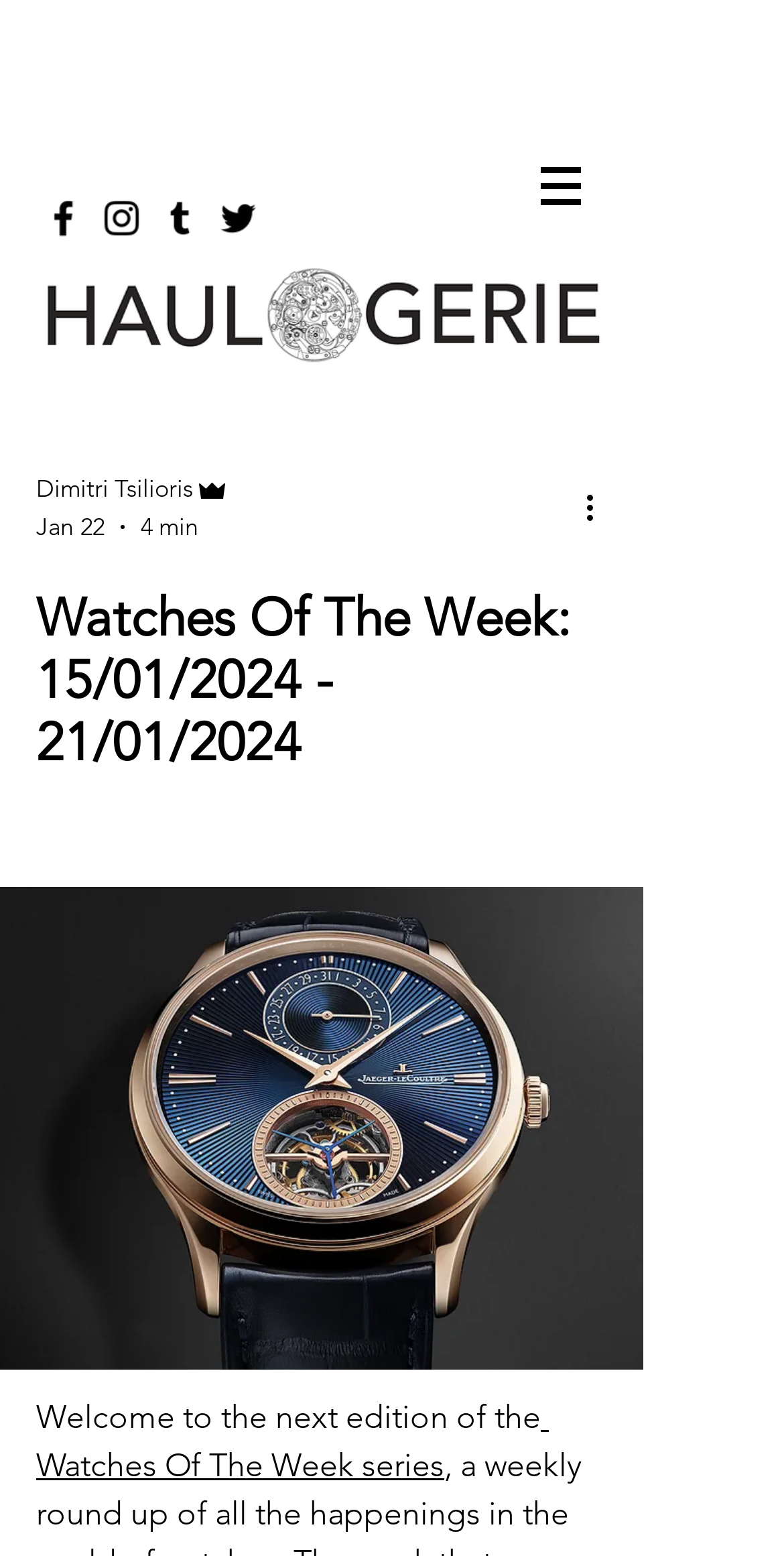Who is the author of the article?
Provide an in-depth answer to the question, covering all aspects.

I found the author's name 'Dimitri Tsilioris' in the section below the image 'NAME.png', which is likely the author's profile picture.